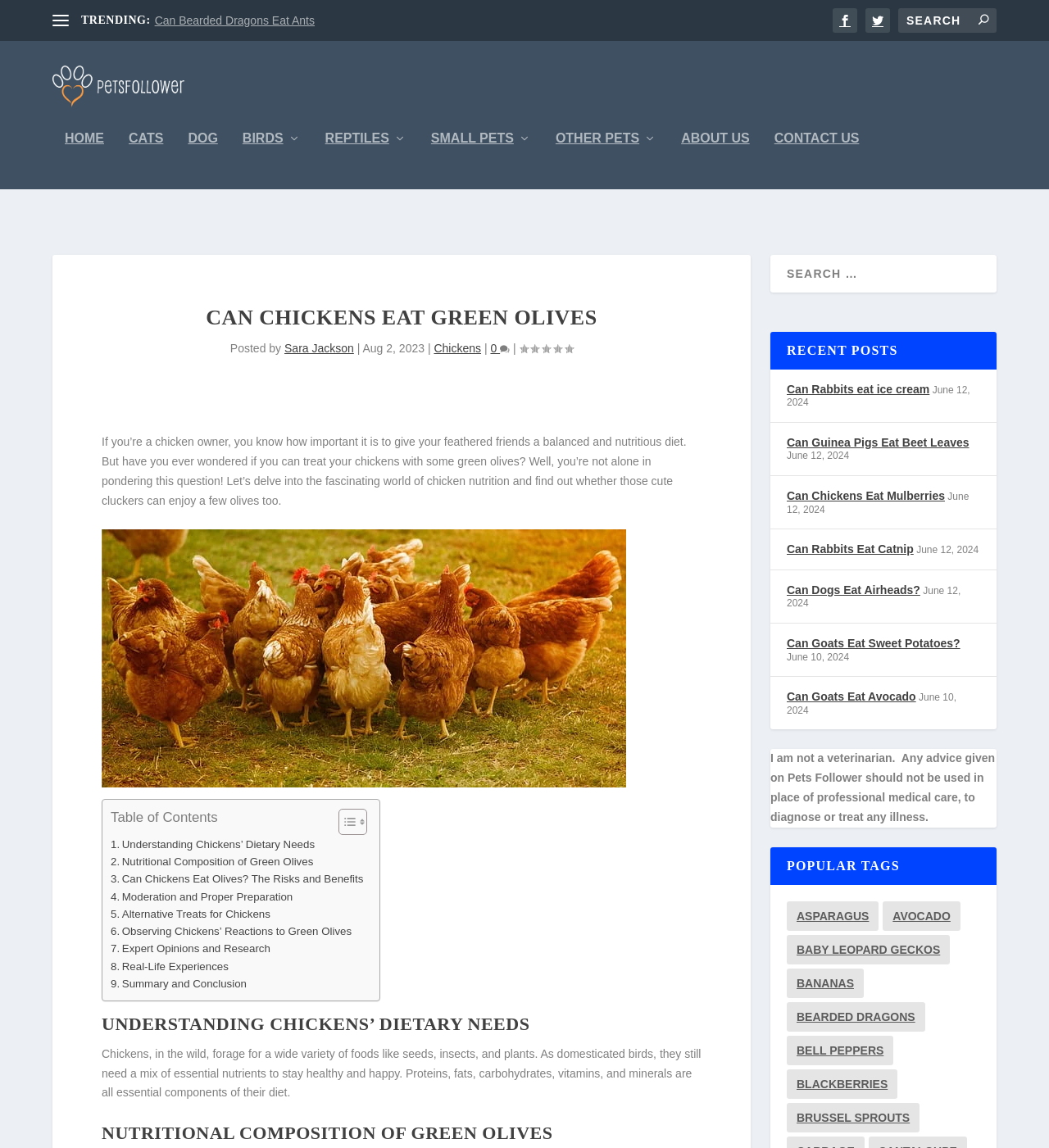What is the author of the article?
Examine the image and give a concise answer in one word or a short phrase.

Sara Jackson